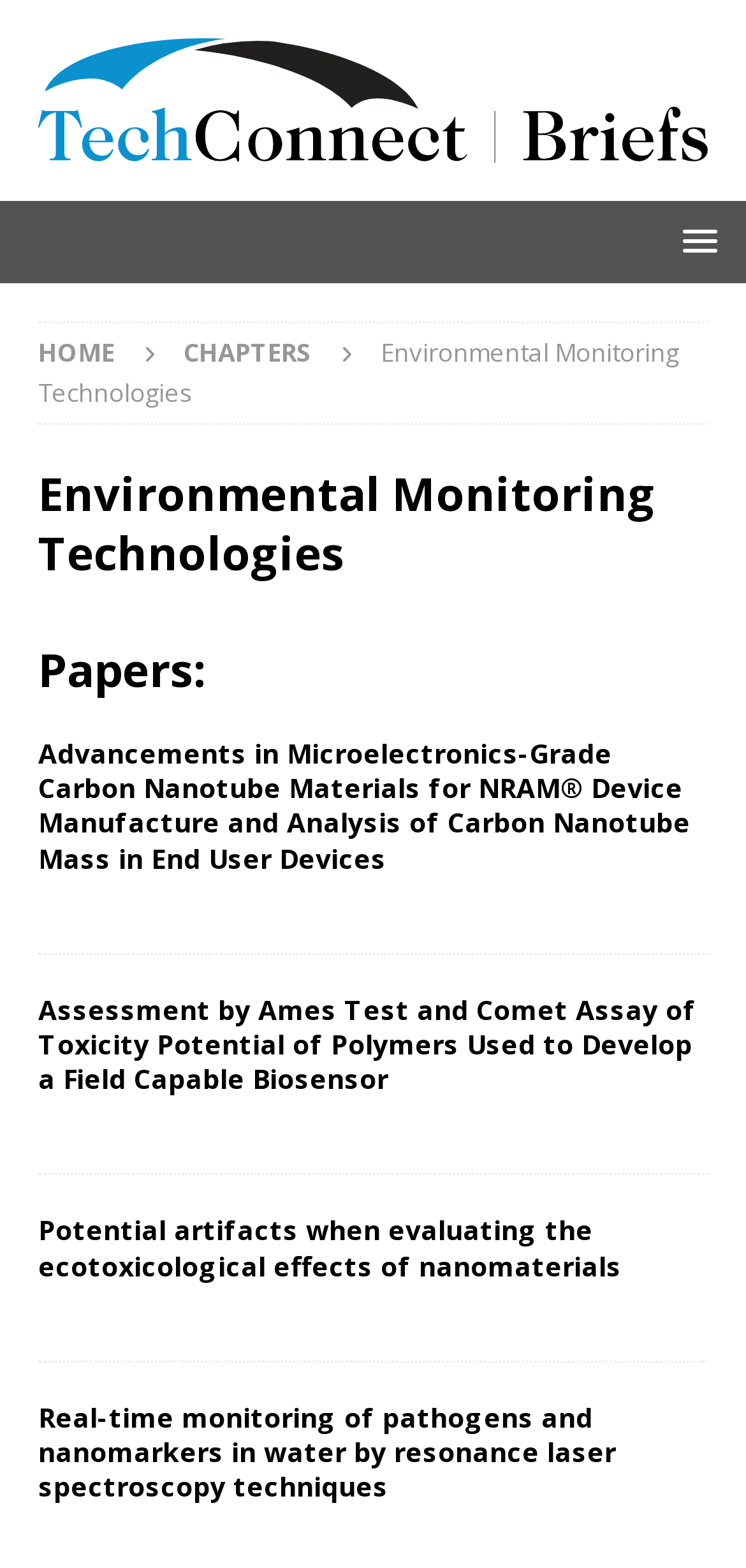Locate the bounding box coordinates of the area that needs to be clicked to fulfill the following instruction: "view chat sessions". The coordinates should be in the format of four float numbers between 0 and 1, namely [left, top, right, bottom].

None